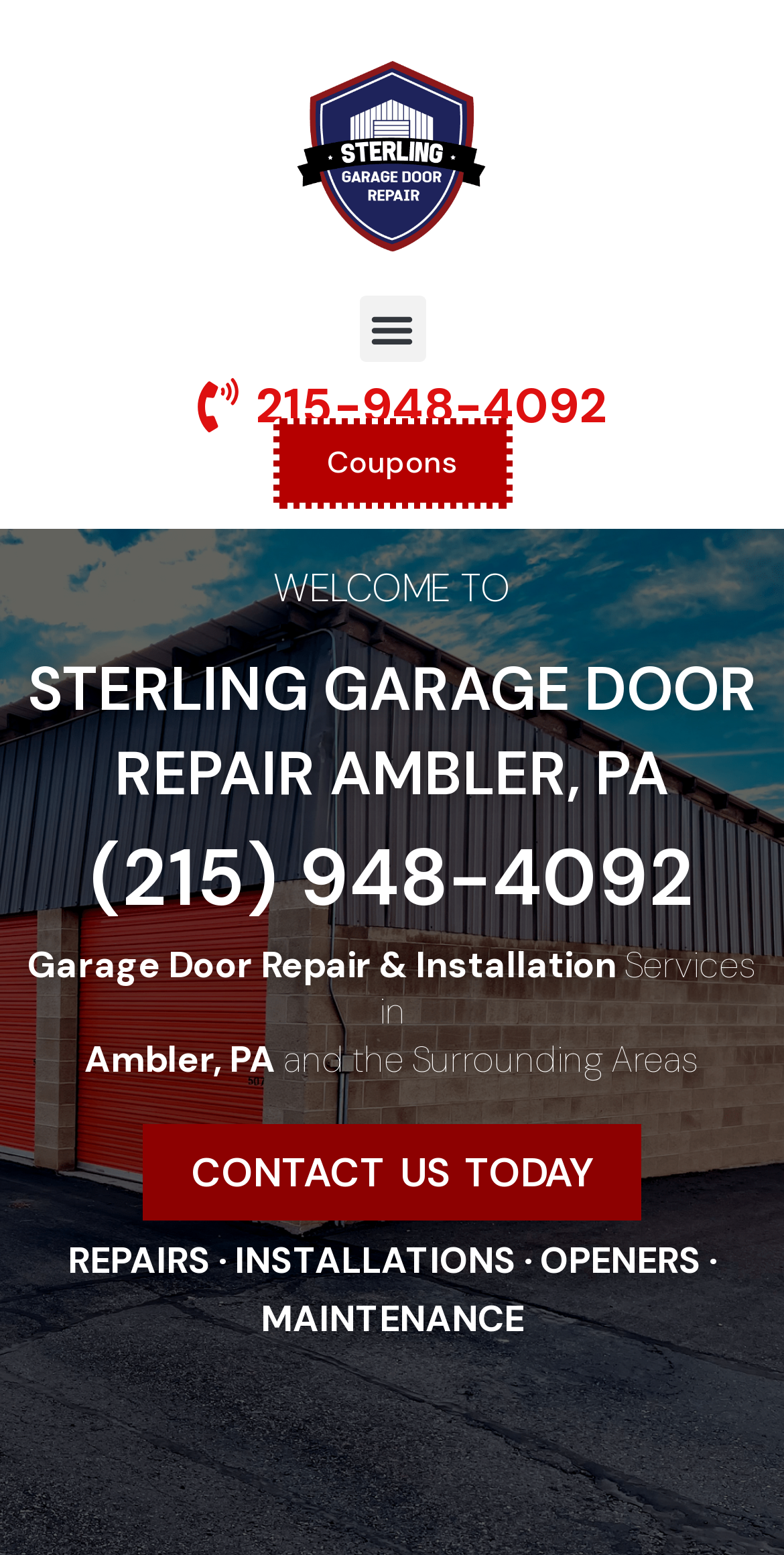What services does Sterling Garage Door Repair offer?
By examining the image, provide a one-word or phrase answer.

REPAIRS · INSTALLATIONS · OPENERS · MAINTENANCE